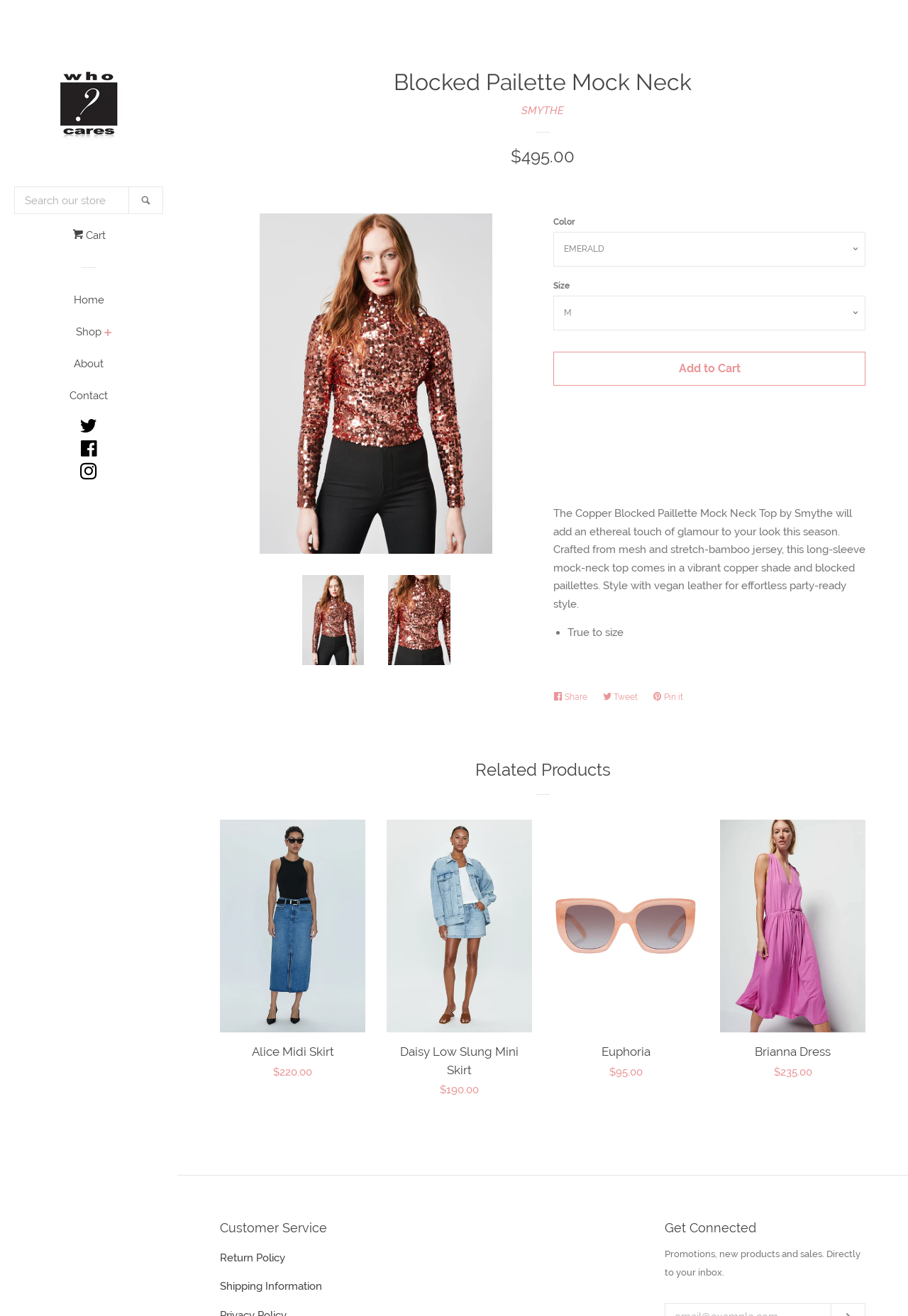Show the bounding box coordinates of the element that should be clicked to complete the task: "Share on Facebook".

[0.609, 0.52, 0.655, 0.539]